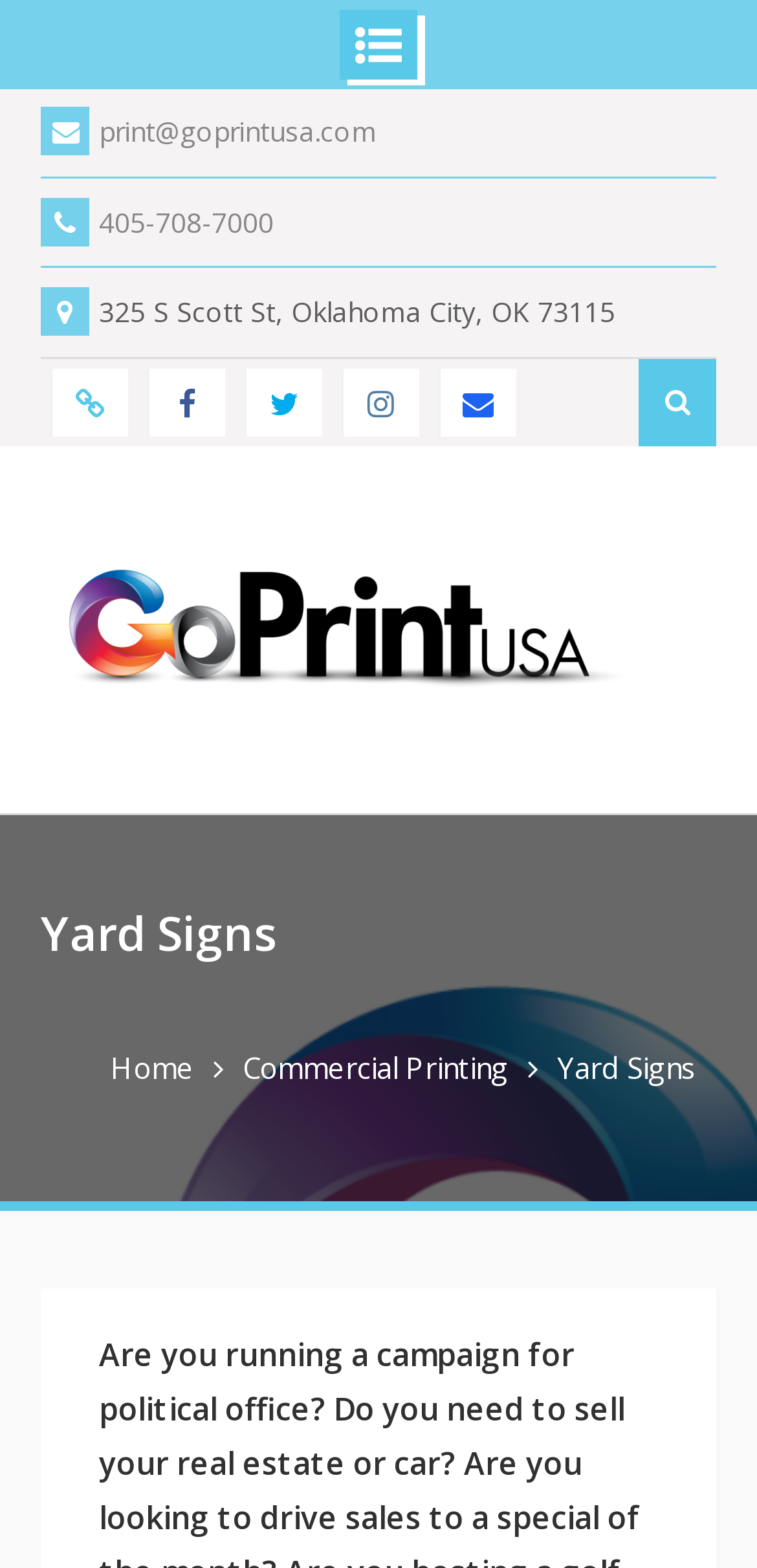Find and indicate the bounding box coordinates of the region you should select to follow the given instruction: "Contact via email".

[0.579, 0.235, 0.682, 0.278]